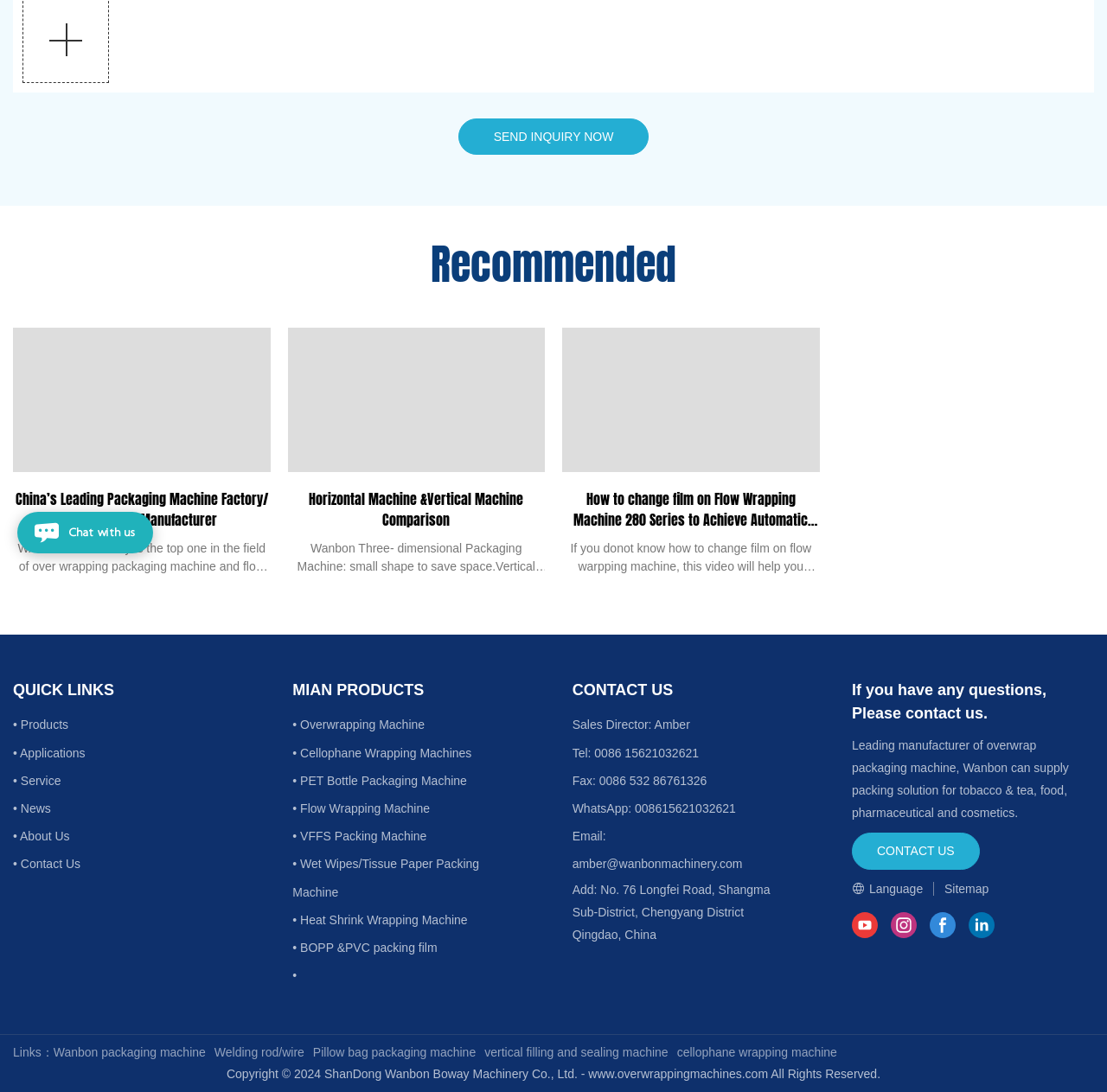Carefully examine the image and provide an in-depth answer to the question: What is the purpose of the 'SEND INQUIRY NOW' button?

The purpose of the 'SEND INQUIRY NOW' button is to send an inquiry to Wanbon Machinery, likely to request more information about their products or services.